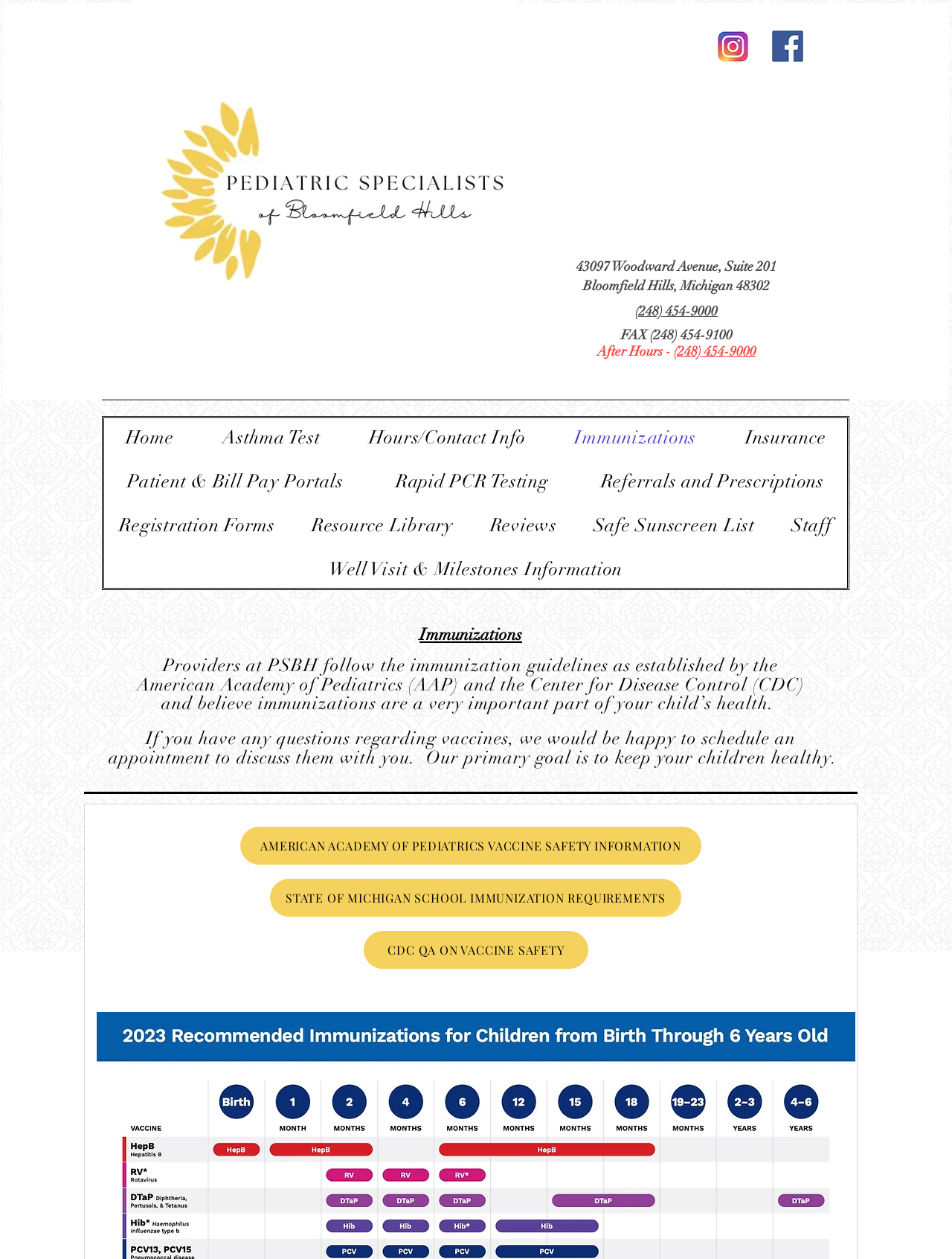Please give a succinct answer to the question in one word or phrase:
How many phone numbers are listed on the webpage?

2